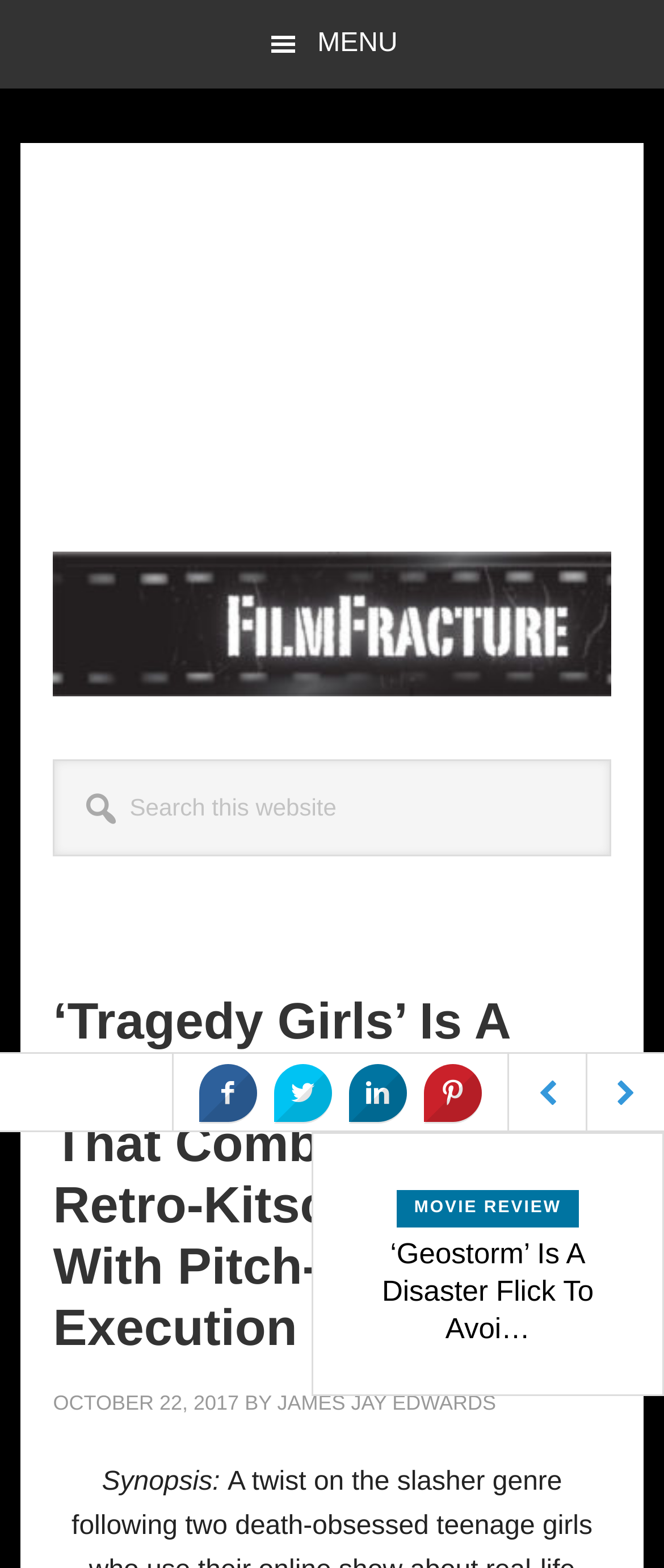Using the description "James Jay Edwards", locate and provide the bounding box of the UI element.

[0.418, 0.887, 0.747, 0.902]